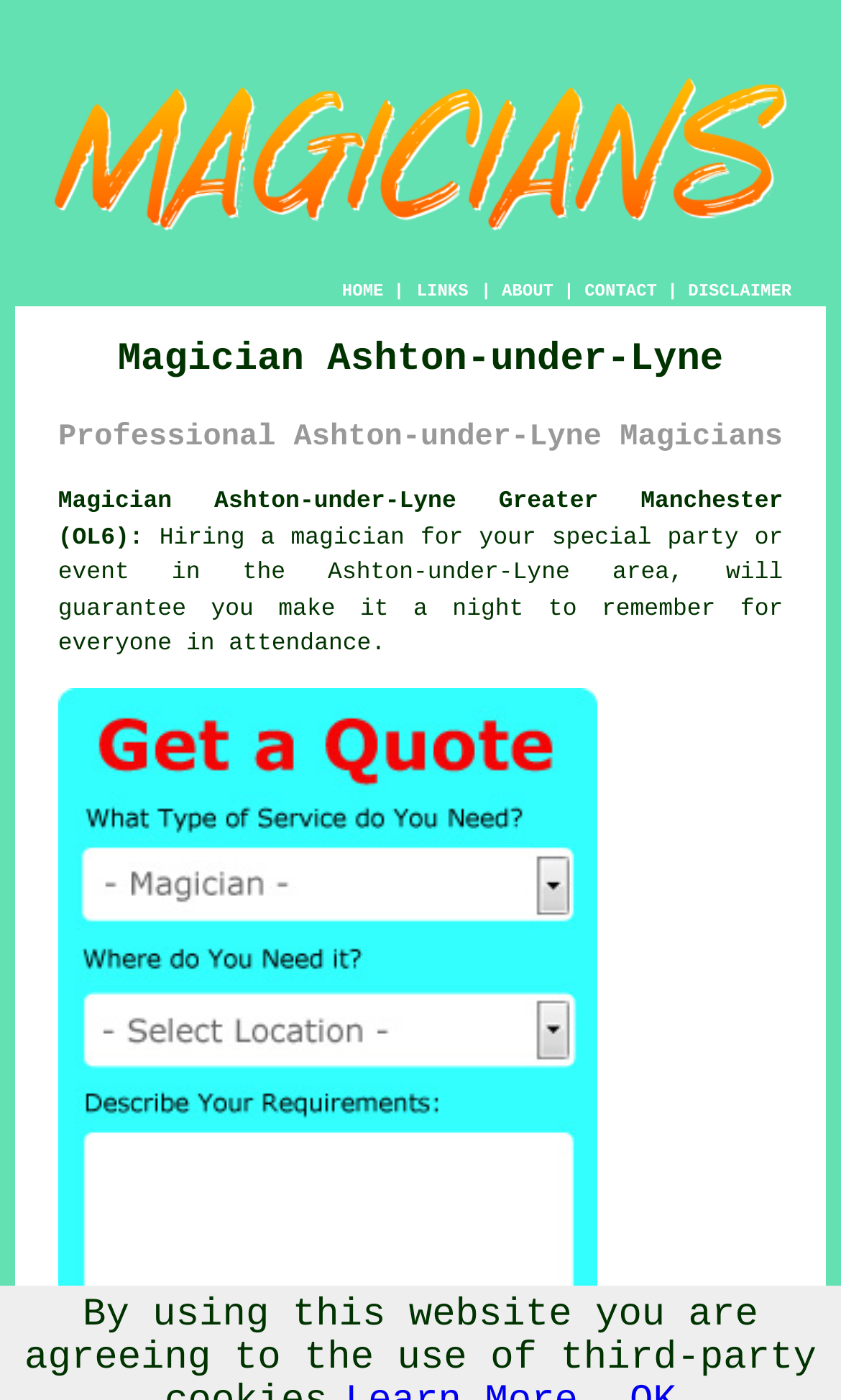Provide a brief response in the form of a single word or phrase:
How many navigation links are there in the top menu?

4